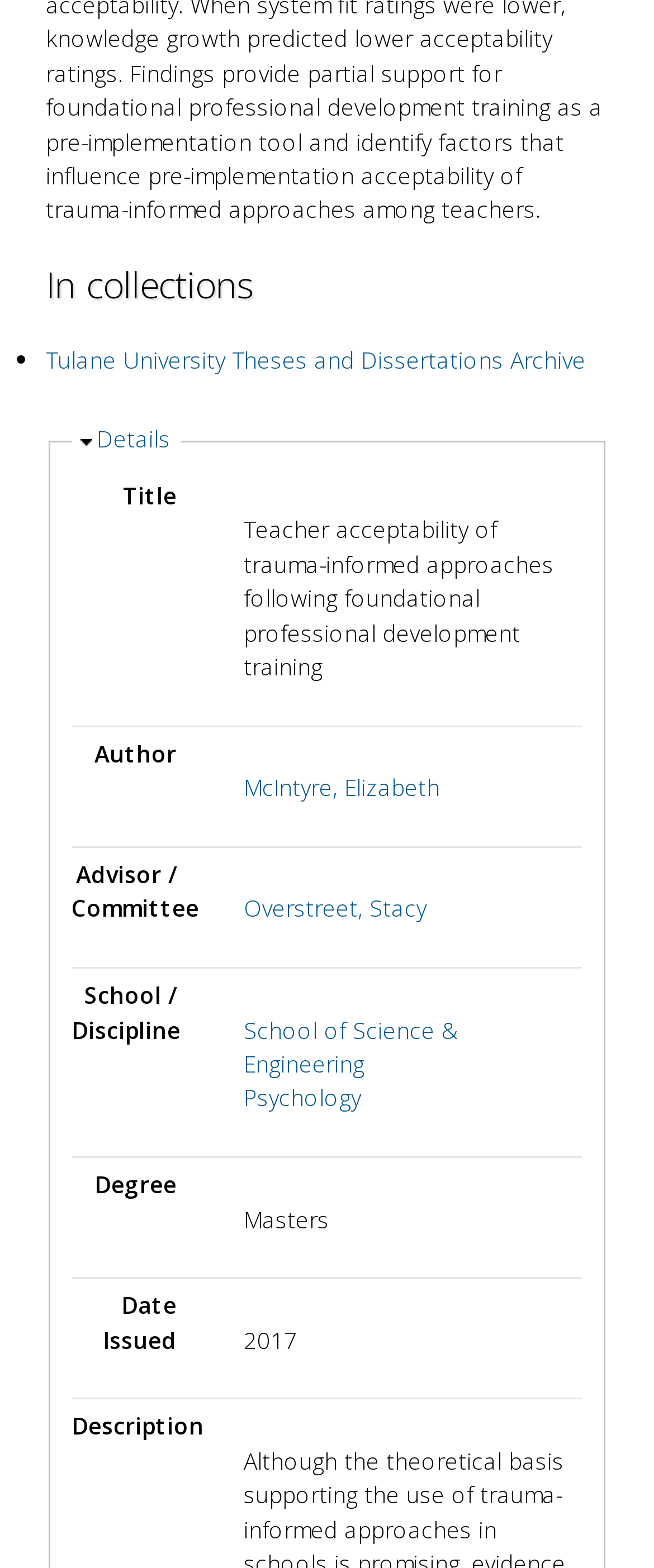Bounding box coordinates are specified in the format (top-left x, top-left y, bottom-right x, bottom-right y). All values are floating point numbers bounded between 0 and 1. Please provide the bounding box coordinate of the region this sentence describes: McIntyre, Elizabeth

[0.373, 0.492, 0.673, 0.512]